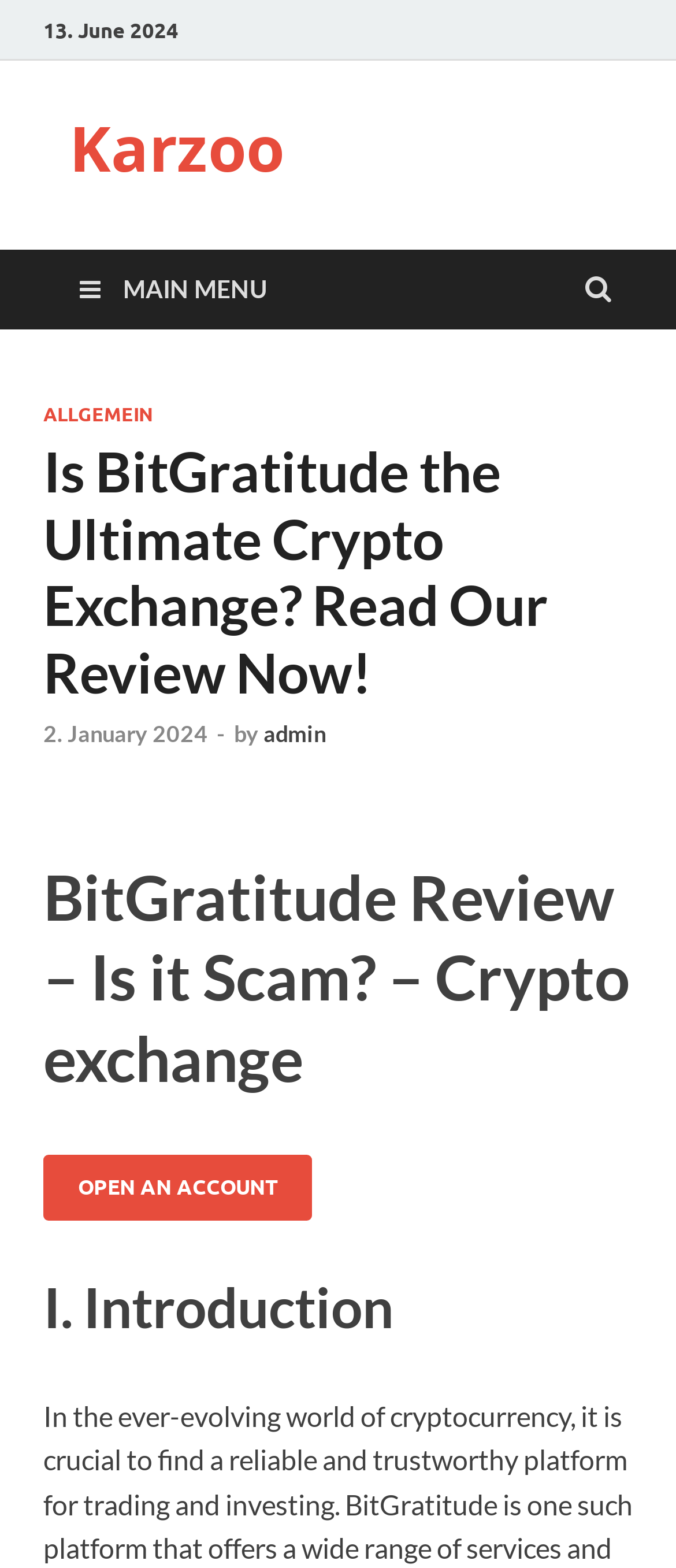Pinpoint the bounding box coordinates of the clickable area needed to execute the instruction: "Read the 'BitGratitude Review'". The coordinates should be specified as four float numbers between 0 and 1, i.e., [left, top, right, bottom].

[0.064, 0.546, 0.936, 0.701]